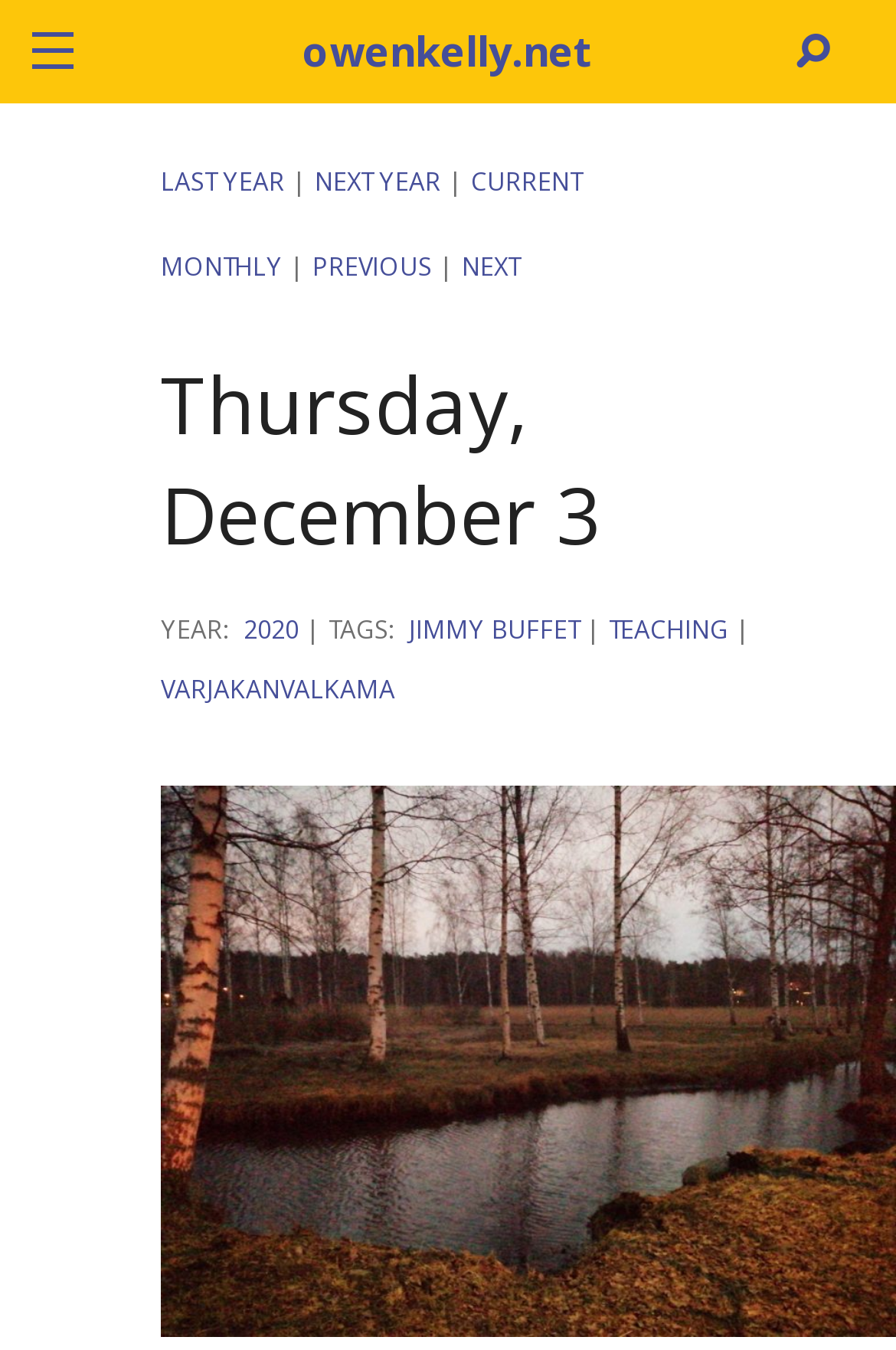Please answer the following query using a single word or phrase: 
What is the date displayed on the webpage?

Thursday, December 3